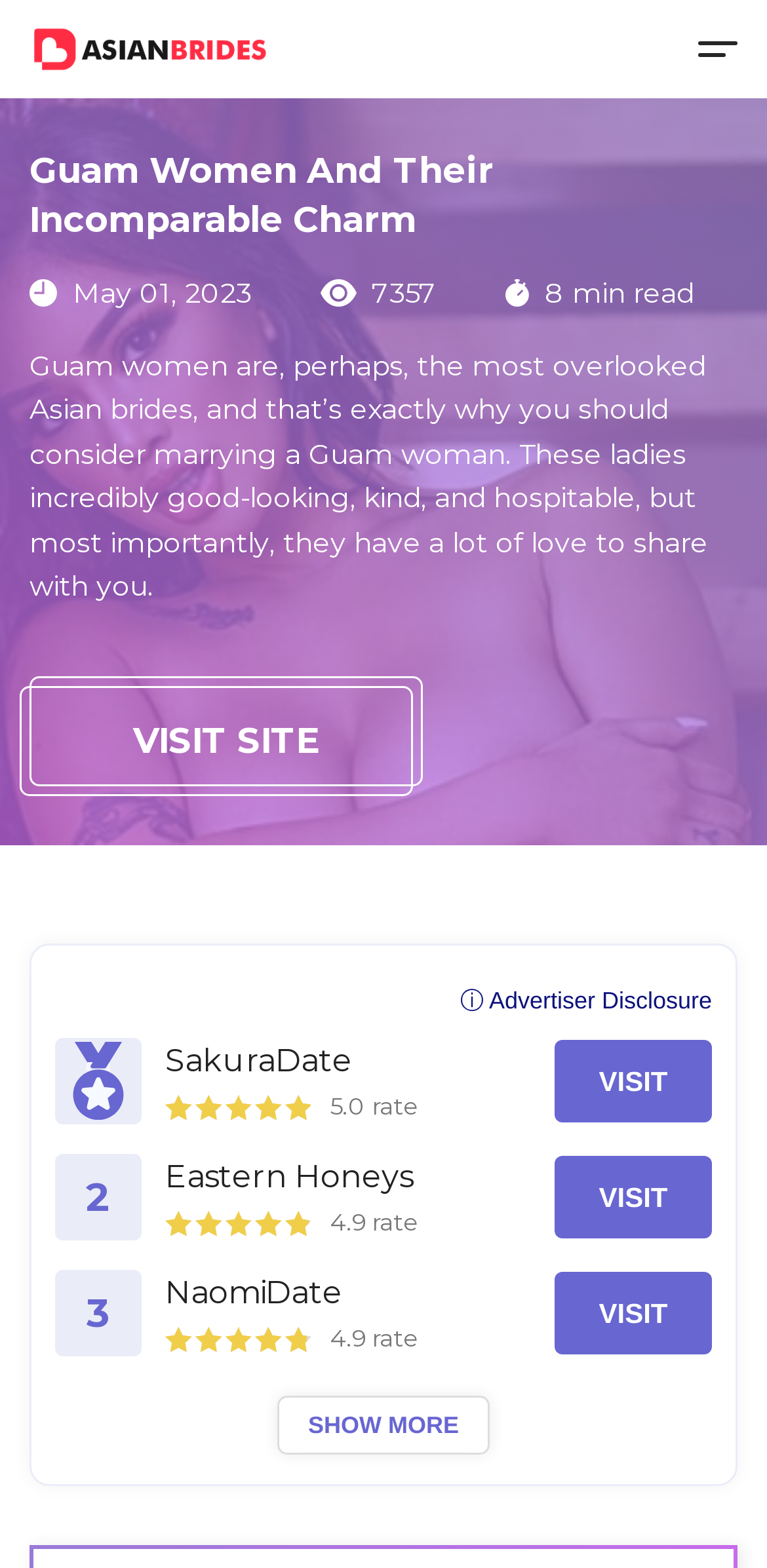Provide an in-depth caption for the contents of the webpage.

The webpage is about Guam women and their charm, with a focus on dating and marriage. At the top left, there is a link to "Asian Brides: Find Beautiful Asian Women for Marriage" accompanied by an image. On the top right, there is a menu button. 

Below the menu button, there is a heading that reads "Guam Women And Their Incomparable Charm". Next to the heading, there is a time stamp indicating the article was published on May 01, 2023, and it takes 8 minutes to read. 

A paragraph of text follows, describing the qualities of Guam women, such as their good looks, kindness, and hospitality. Below this text, there is a call-to-action button that reads "VISIT SITE". 

A large image takes up most of the page, with a caption "Guam Women And Their Incomparable Charm". Below the image, there is a section with three columns, each containing information about a dating site, including the site's name, score, and a "VISIT" button. 

At the bottom of the page, there is a "SHOW MORE" button. Throughout the page, there are several buttons and links, including an "Advertiser Disclosure" button and a "Menu" button at the top.